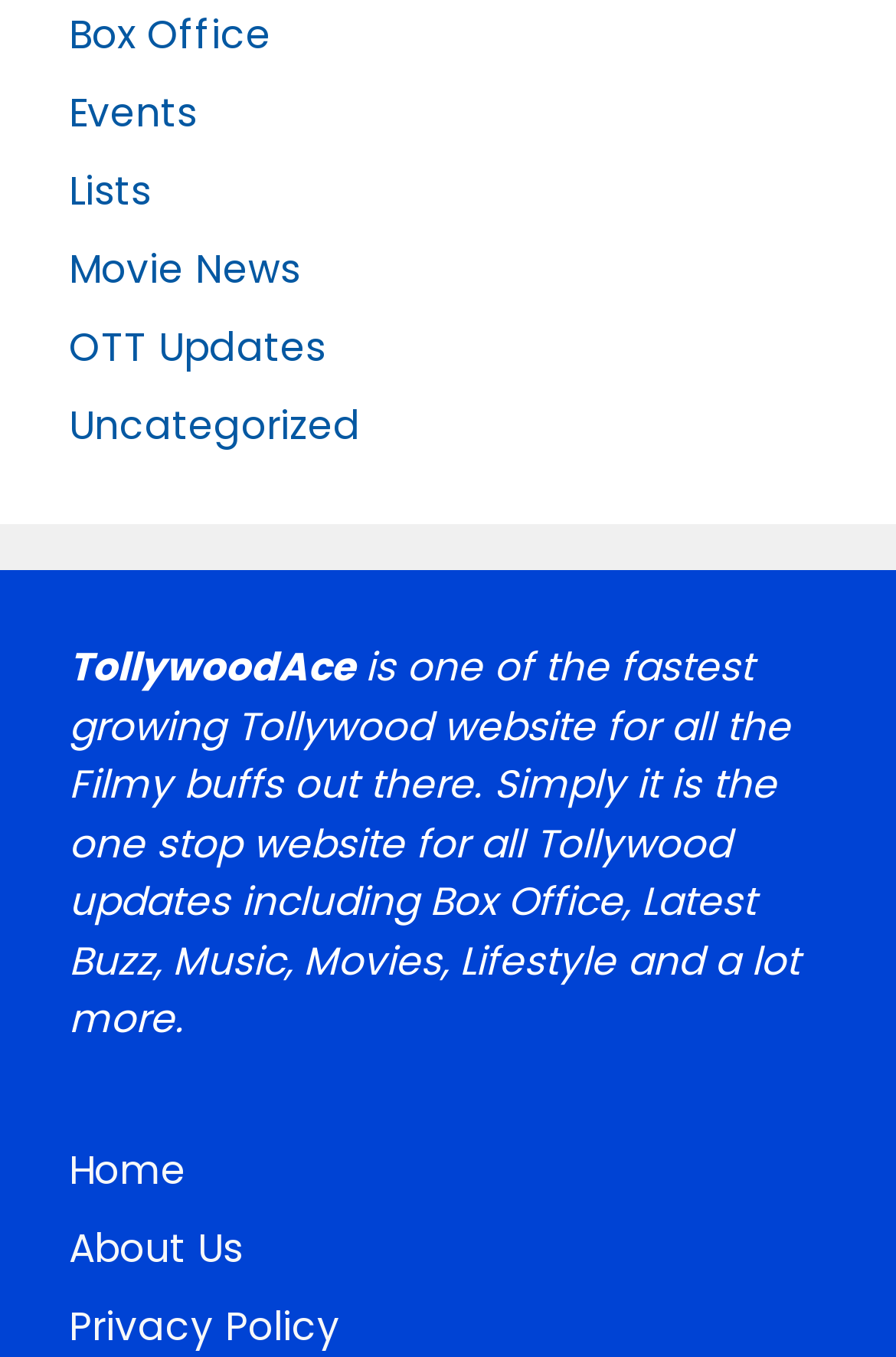Can you find the bounding box coordinates for the element that needs to be clicked to execute this instruction: "visit Home page"? The coordinates should be given as four float numbers between 0 and 1, i.e., [left, top, right, bottom].

[0.077, 0.841, 0.208, 0.882]